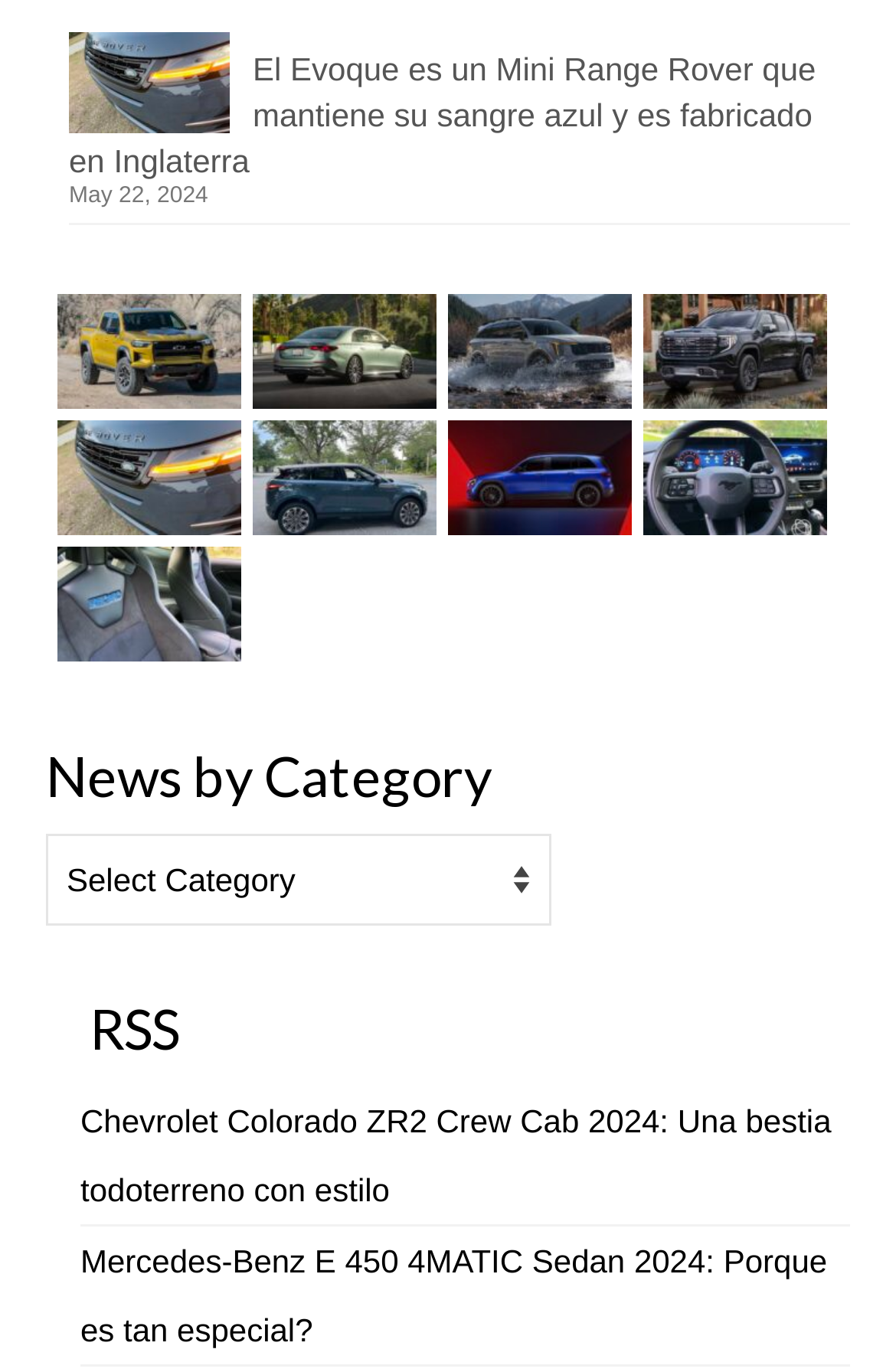What is the language of the news article about the Chevrolet Colorado ZR2 Crew Cab 2024?
Using the screenshot, give a one-word or short phrase answer.

Spanish